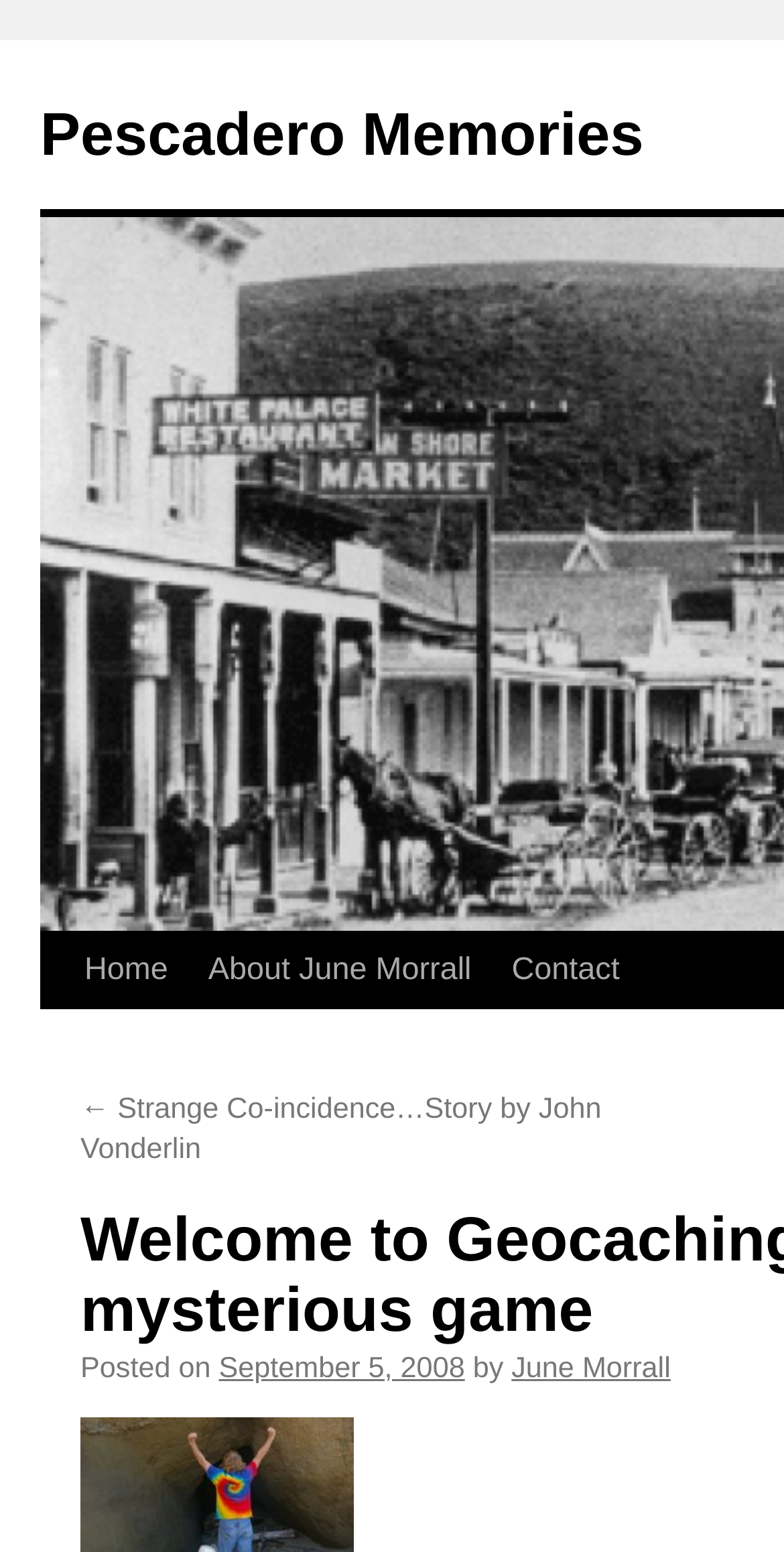Explain the webpage's layout and main content in detail.

The webpage appears to be a blog or article page, with a focus on a specific story or post. At the top, there is a link to "Pescadero Memories" which takes up most of the width of the page. Below this, there is a link to "Skip to content", which is positioned near the top left of the page.

The main navigation menu is located below, with links to "Home", "About June Morrall", and "Contact", which are arranged horizontally and take up about half of the page's width.

The main content of the page is a story or article, which is introduced by a link to a previous post titled "Strange Co-incidence…Story by John Vonderlin". This link is positioned near the top left of the content area. Below this, there is a line of text that reads "Posted on September 5, 2008 by June Morrall", which provides metadata about the post. The text "Posted on" and "by" are separated from the date and author's name, respectively.